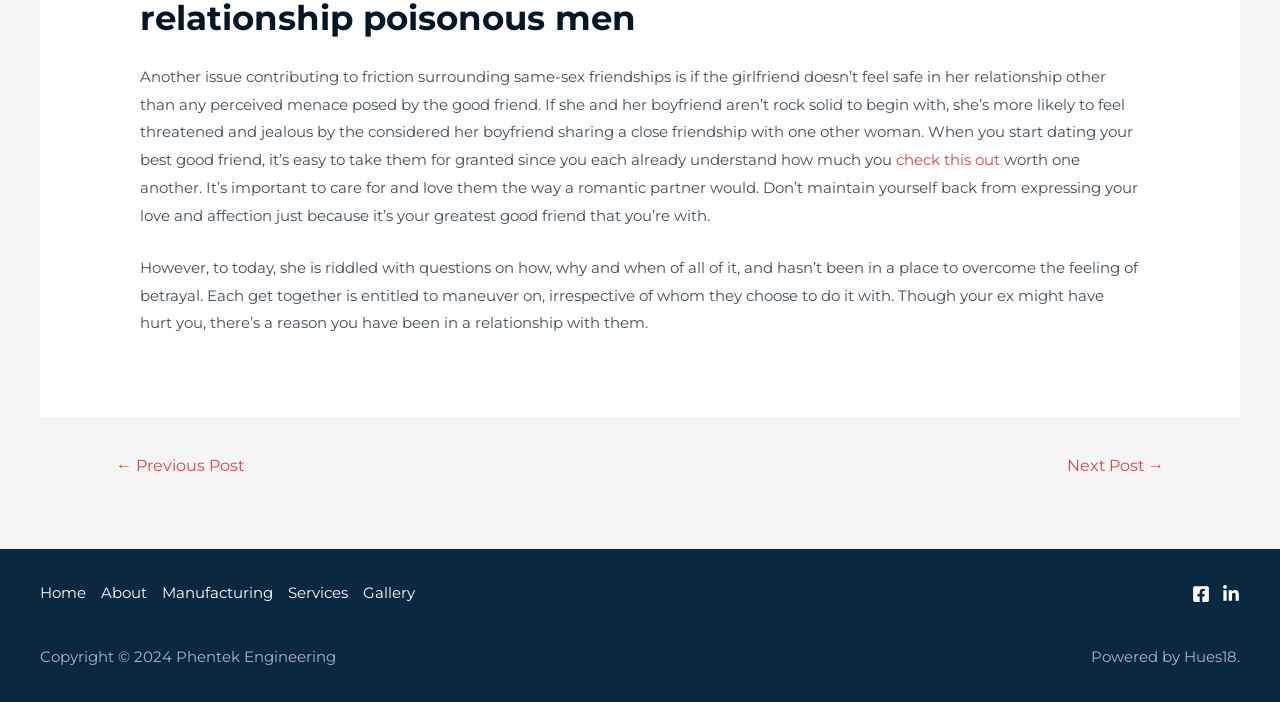Please mark the clickable region by giving the bounding box coordinates needed to complete this instruction: "read the previous post".

[0.072, 0.64, 0.209, 0.693]